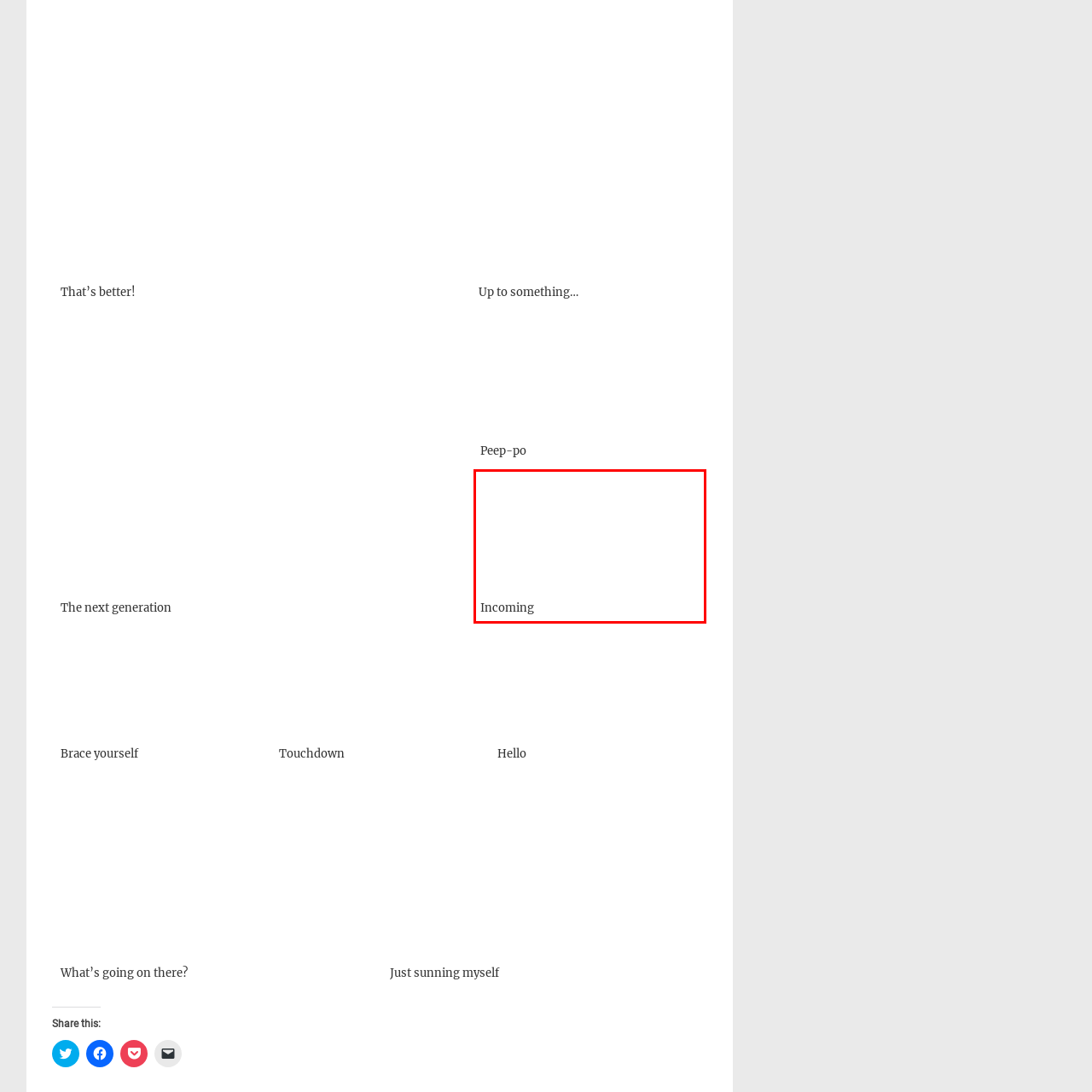View the part of the image surrounded by red, Where is the text 'Incoming' positioned? Respond with a concise word or phrase.

Centrally